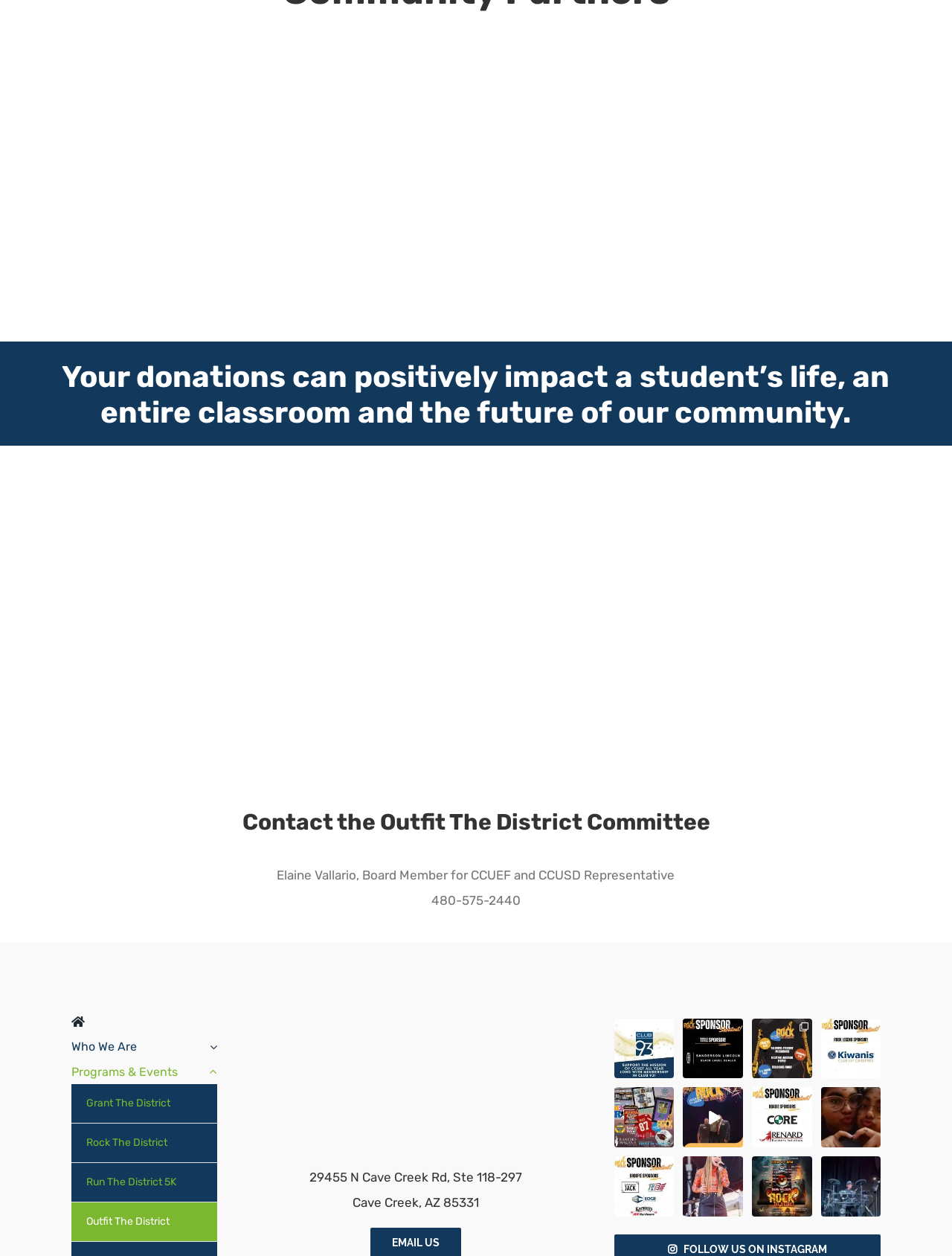Please determine the bounding box coordinates of the element to click on in order to accomplish the following task: "Open the submenu of 'Who We Are'". Ensure the coordinates are four float numbers ranging from 0 to 1, i.e., [left, top, right, bottom].

[0.214, 0.824, 0.228, 0.843]